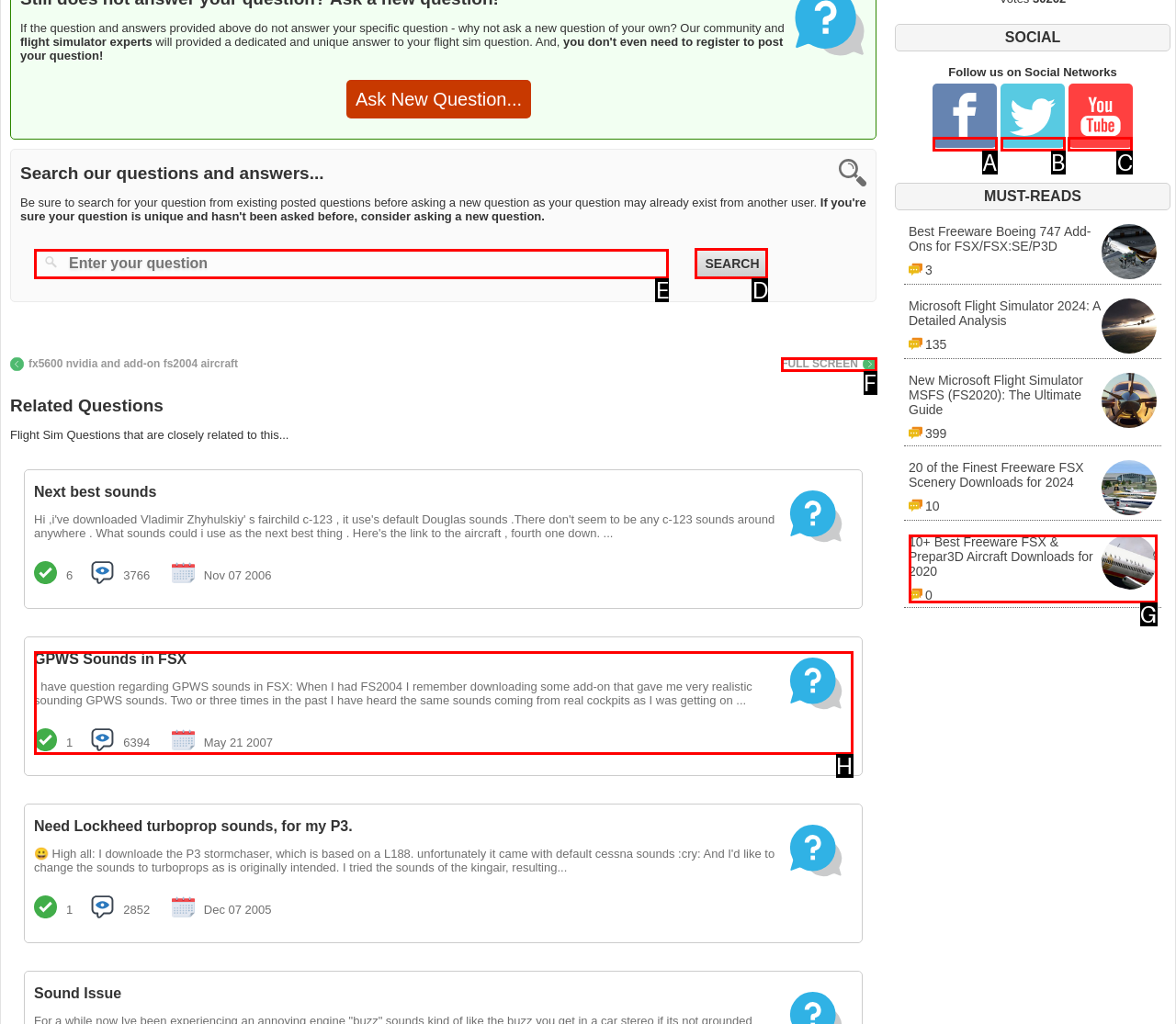Determine which HTML element to click to execute the following task: Search for questions and answers Answer with the letter of the selected option.

D